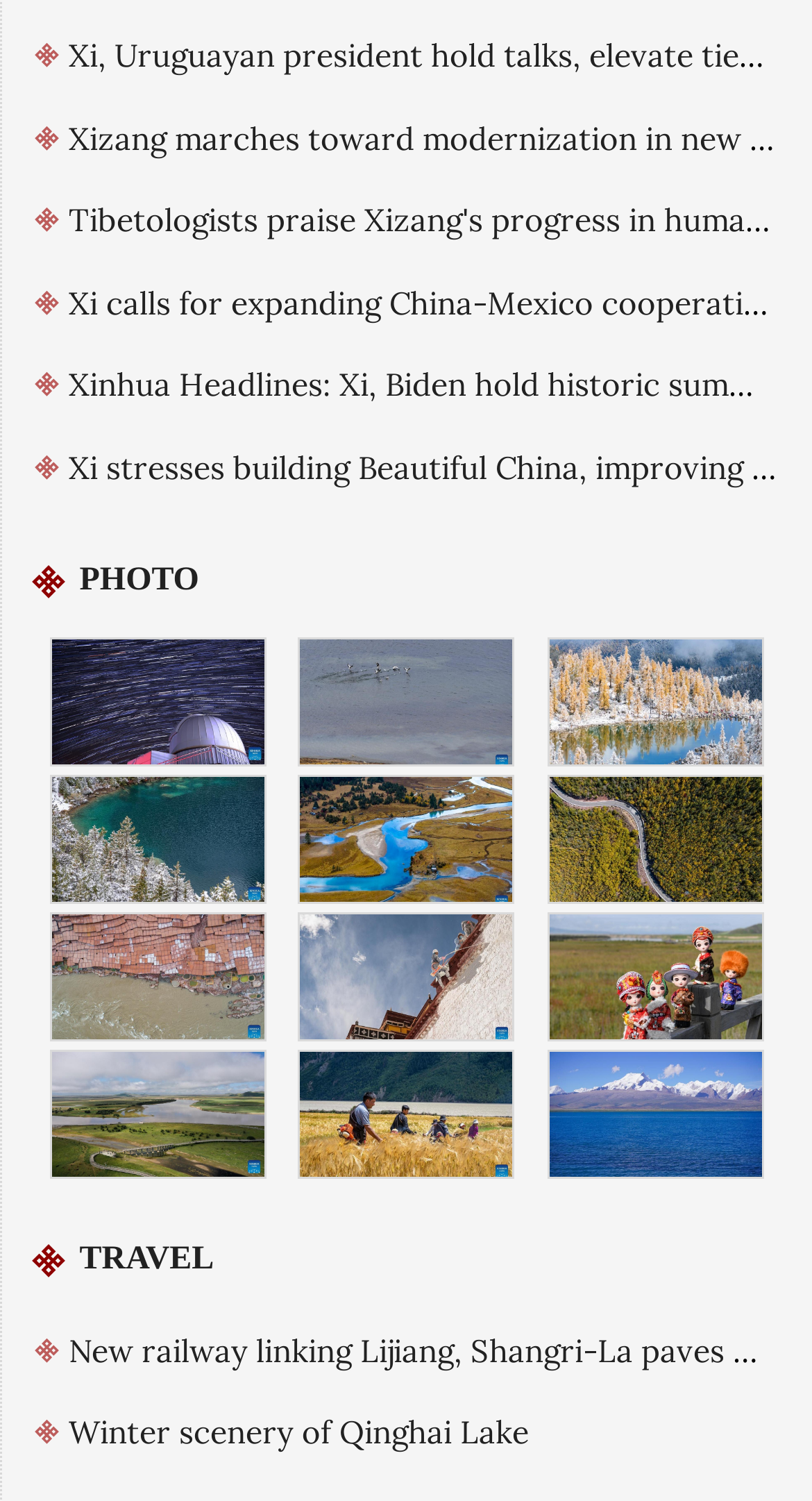How many links are under the 'TRAVEL' heading?
Look at the image and answer the question with a single word or phrase.

1